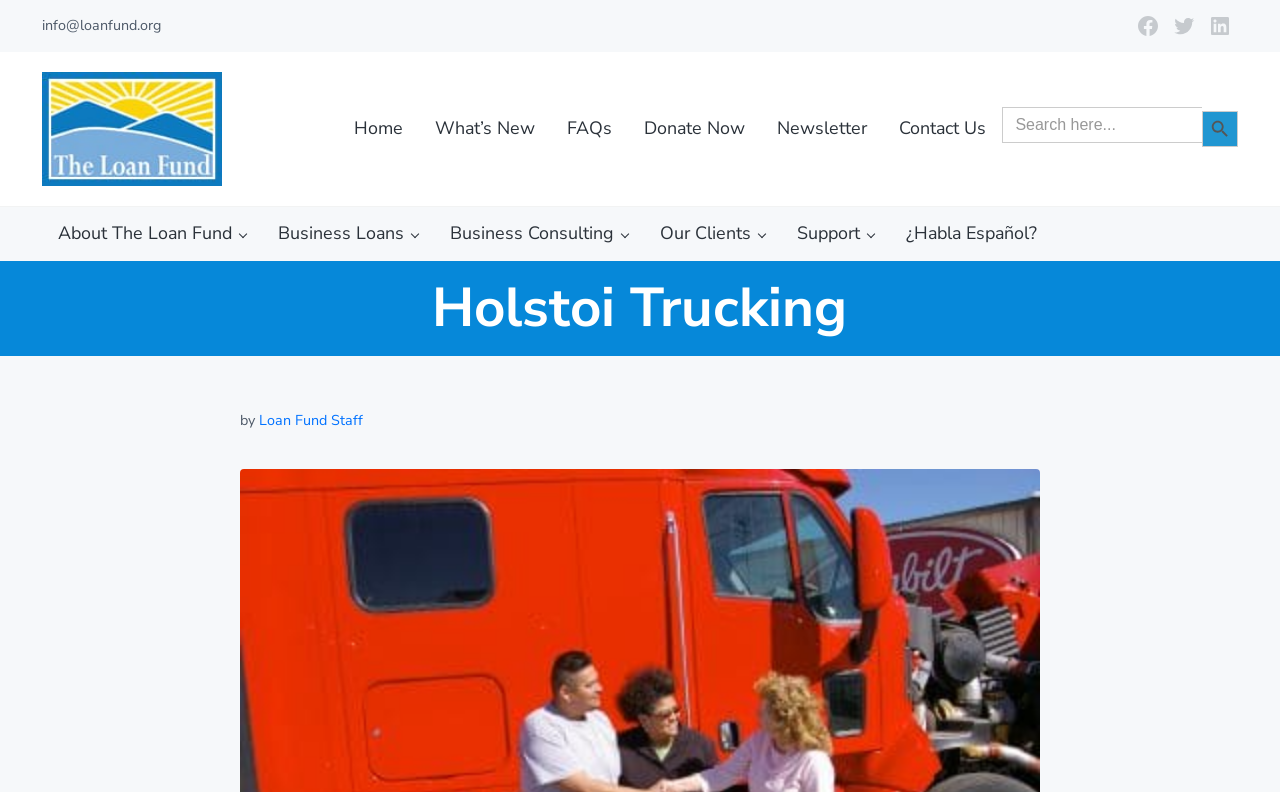Provide the bounding box coordinates of the HTML element this sentence describes: "Twitter". The bounding box coordinates consist of four float numbers between 0 and 1, i.e., [left, top, right, bottom].

[0.911, 0.01, 0.939, 0.056]